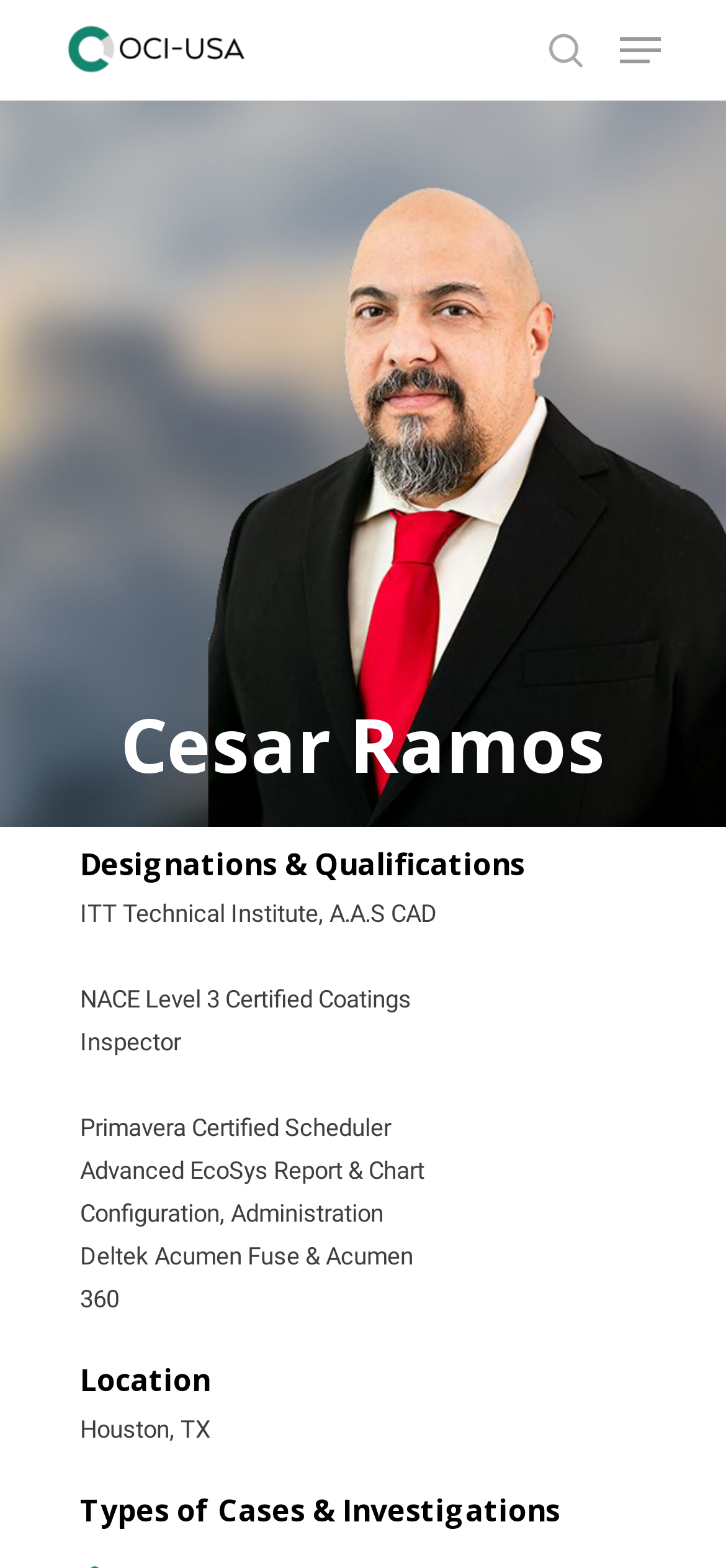What is the location of Cesar Ramos?
Please ensure your answer to the question is detailed and covers all necessary aspects.

The location of Cesar Ramos is Houston, TX, which can be found in the 'Location' section of the webpage, specifically in the StaticText element with the text 'Houston, TX'.